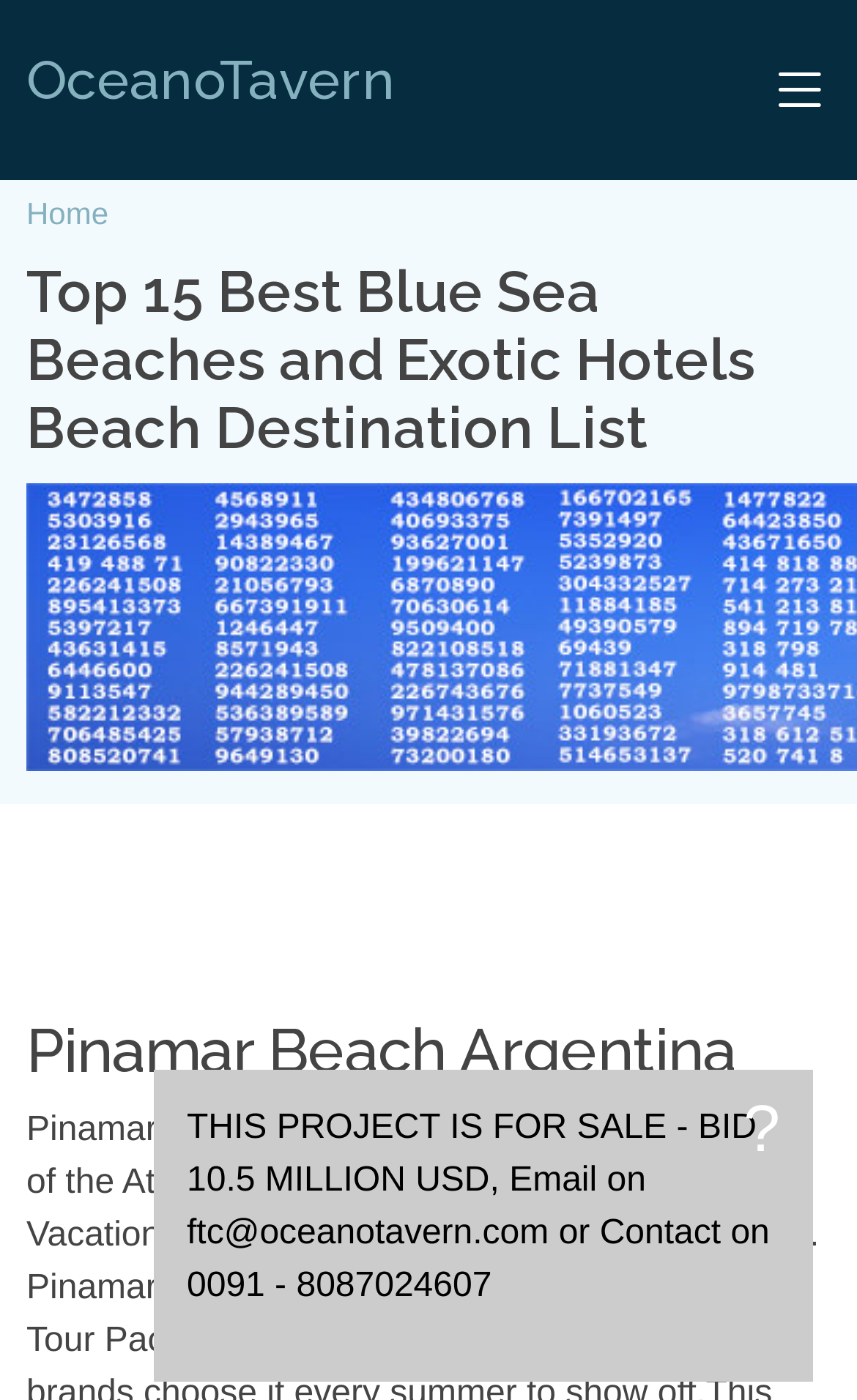What is the email address to contact for the project?
Answer with a single word or phrase, using the screenshot for reference.

ftc@oceanotavern.com